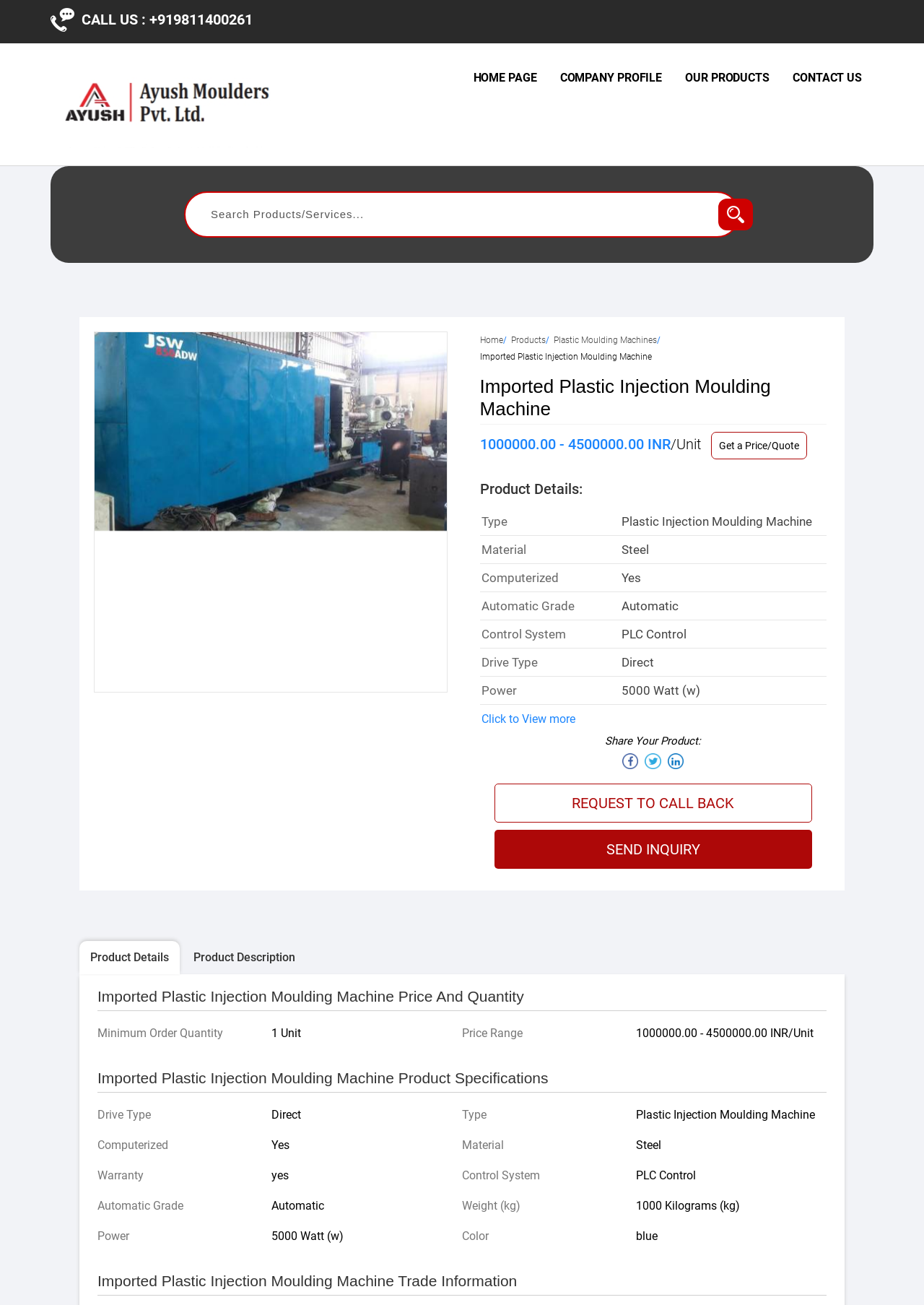Please determine the bounding box coordinates of the element to click in order to execute the following instruction: "Click the 'REQUEST TO CALL BACK' link". The coordinates should be four float numbers between 0 and 1, specified as [left, top, right, bottom].

[0.535, 0.6, 0.879, 0.63]